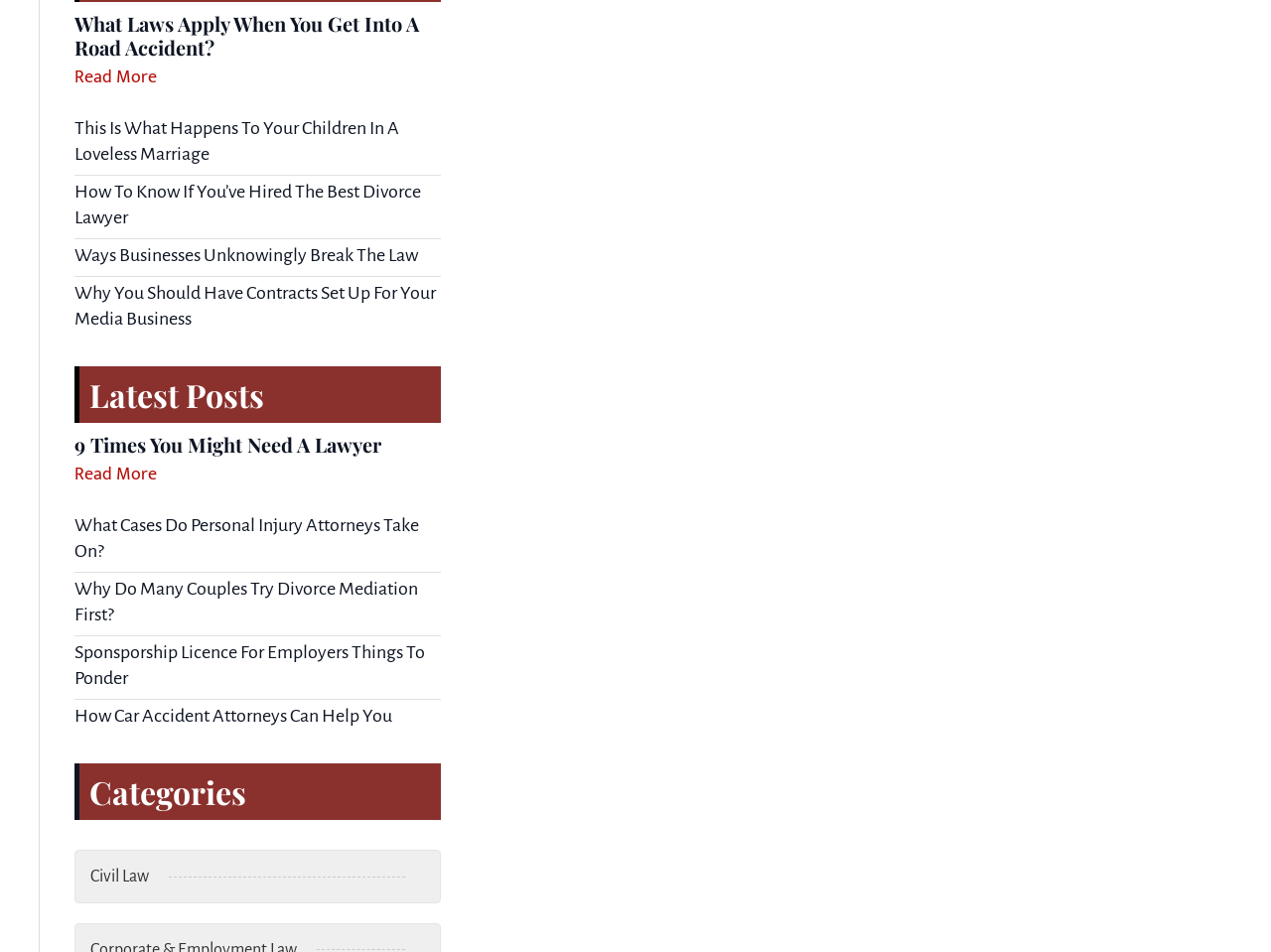Refer to the screenshot and answer the following question in detail:
What type of business is mentioned in the article 'Why You Should Have Contracts Set Up For Your Media Business'?

The article title explicitly mentions 'Media Business', suggesting that the article is discussing the importance of contracts for businesses in the media industry.